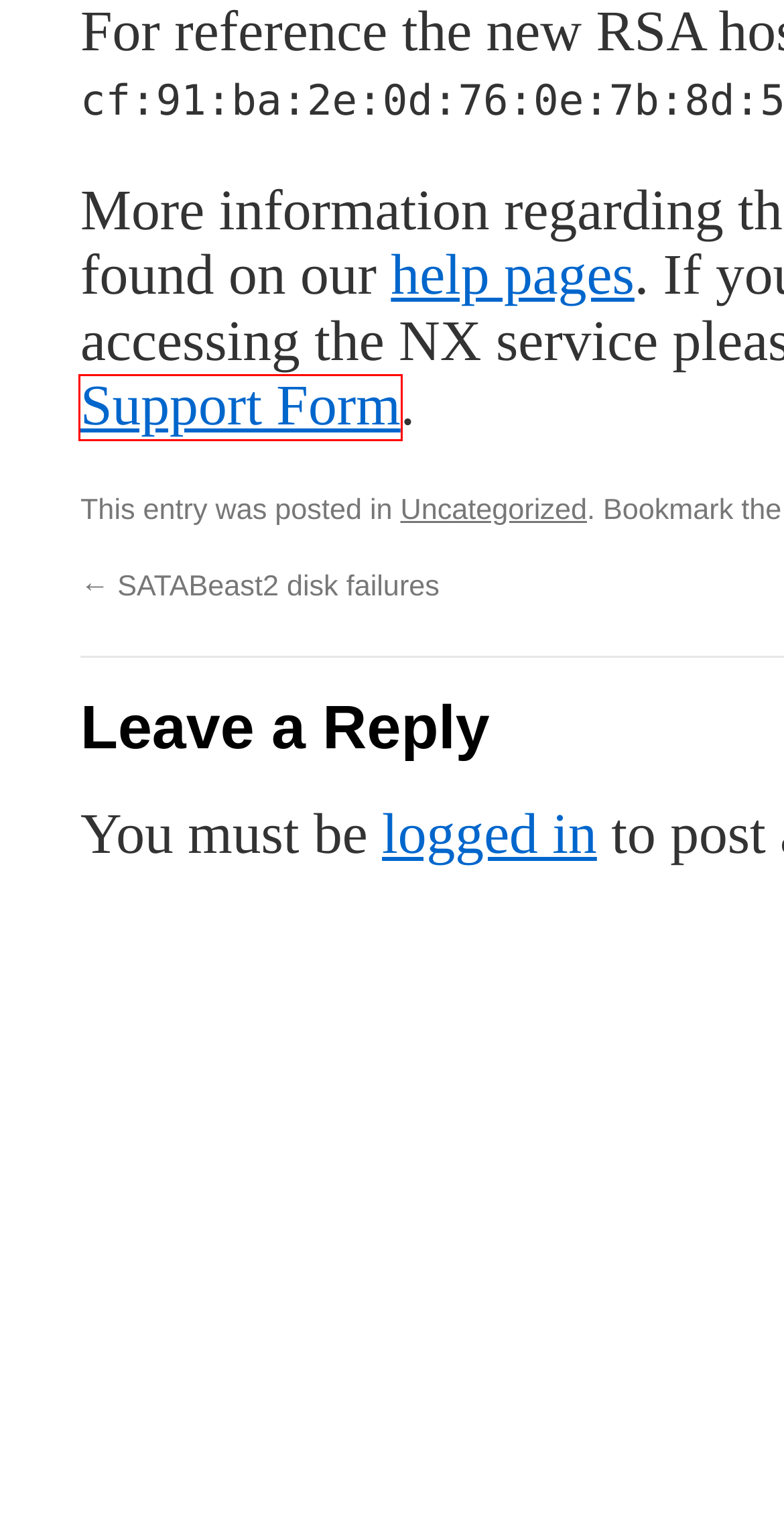Analyze the screenshot of a webpage with a red bounding box and select the webpage description that most accurately describes the new page resulting from clicking the element inside the red box. Here are the candidates:
A. Blog Tool, Publishing Platform, and CMS – WordPress.org
B. May | 2014 | Computing Systems
C. Computing Support Form (1)
D. April | 2018 | Computing Systems
E. squinney | Computing Systems
F. January | 2019 | Computing Systems
G. May | 2015 | Computing Systems
H. May | 2017 | Computing Systems

C